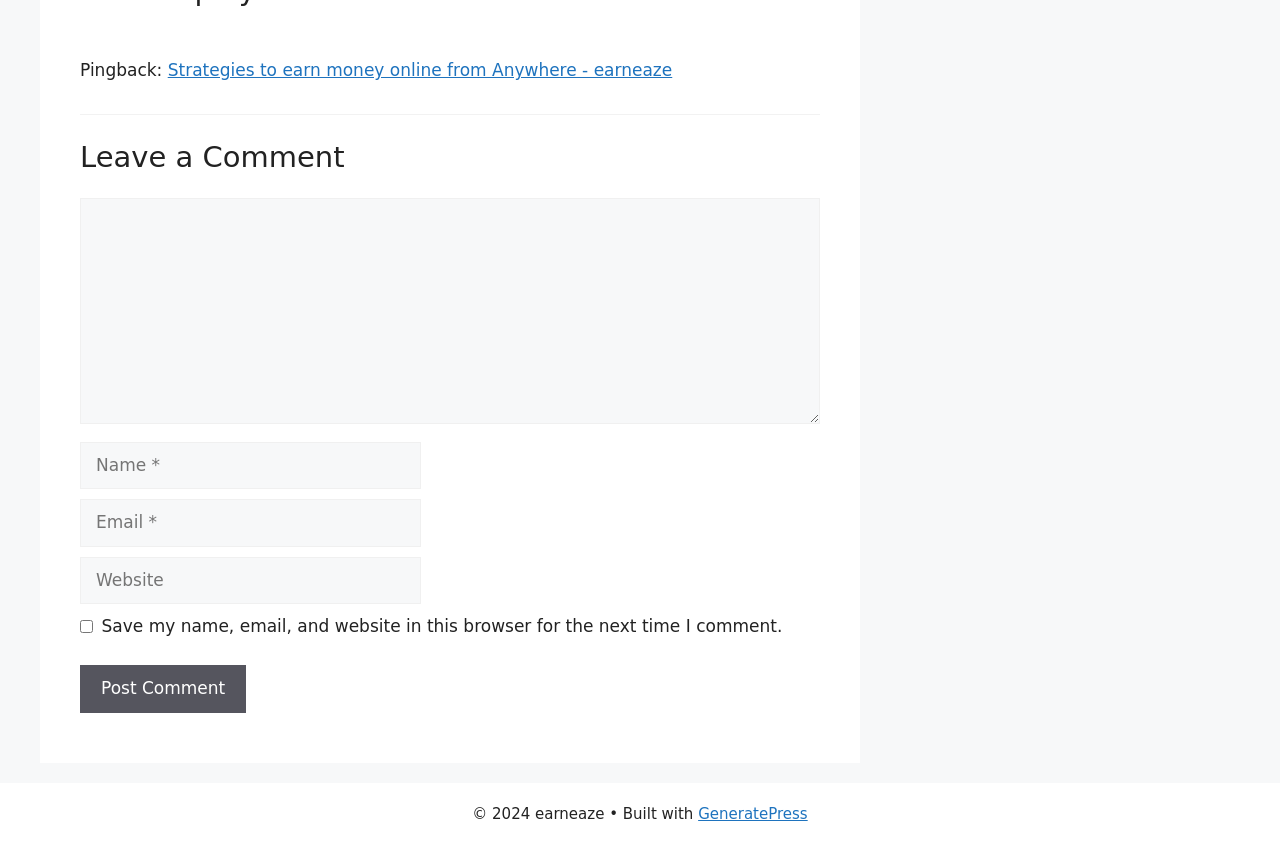What is the name of the theme or framework used to build the webpage?
Using the visual information, respond with a single word or phrase.

GeneratePress